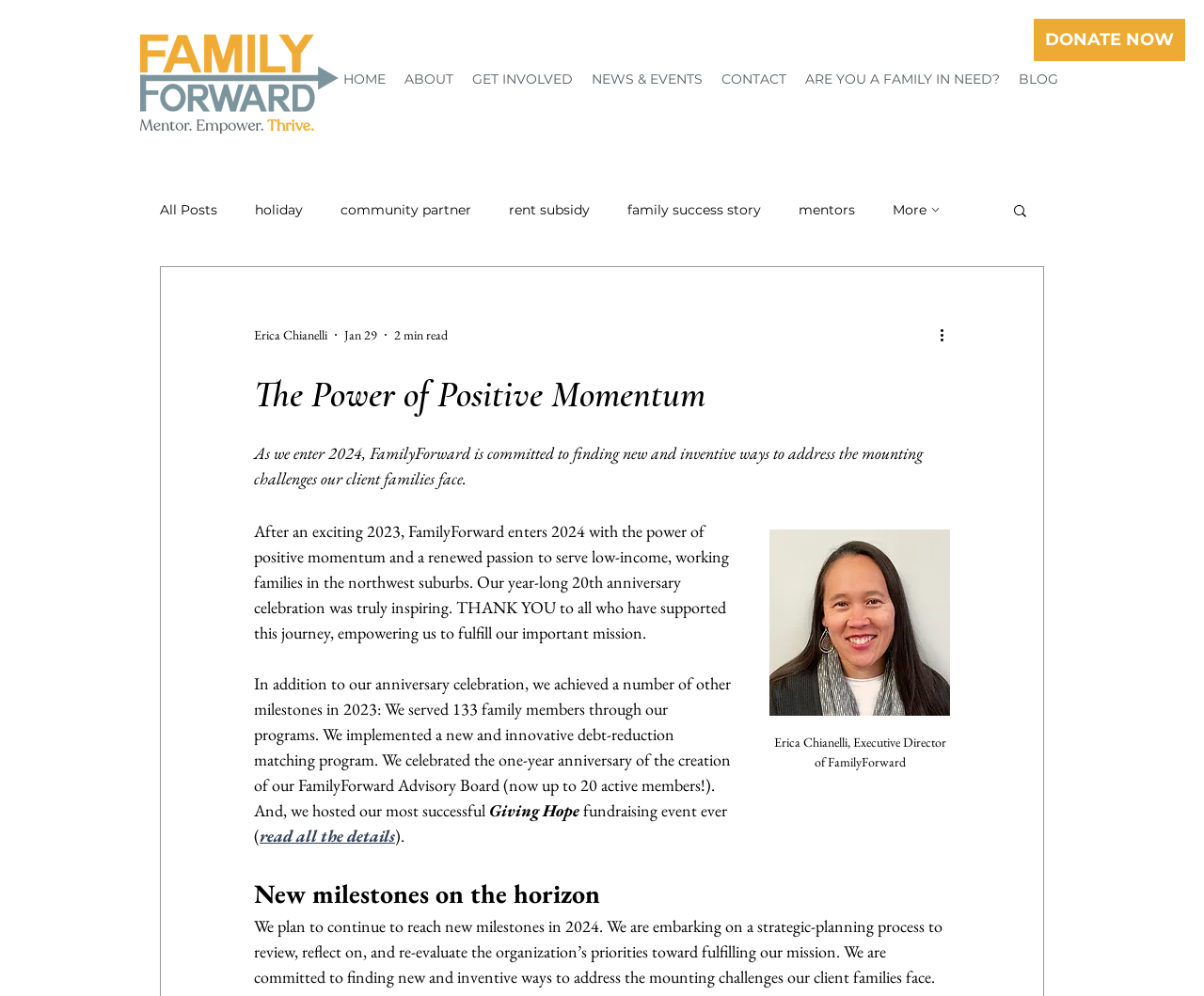Based on the image, provide a detailed and complete answer to the question: 
What is the name of the executive director of FamilyForward?

I found the answer by looking at the button element with the text 'Erica Chianelli, Executive Director of FamilyForward' and the image with the same name, which suggests that Erica Chianelli is the executive director of FamilyForward.